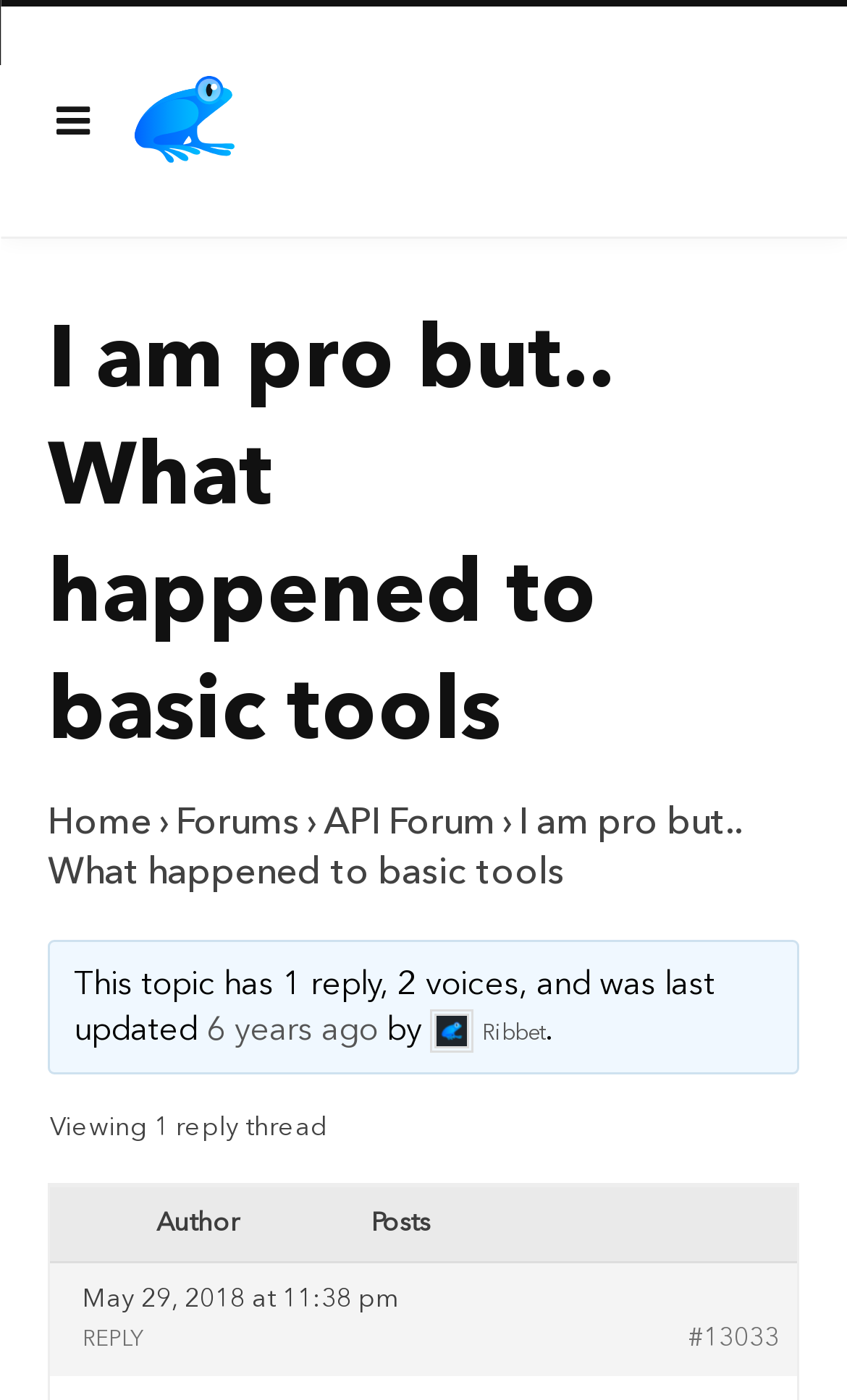Please determine the bounding box coordinates for the element with the description: "6 years ago".

[0.244, 0.725, 0.446, 0.748]